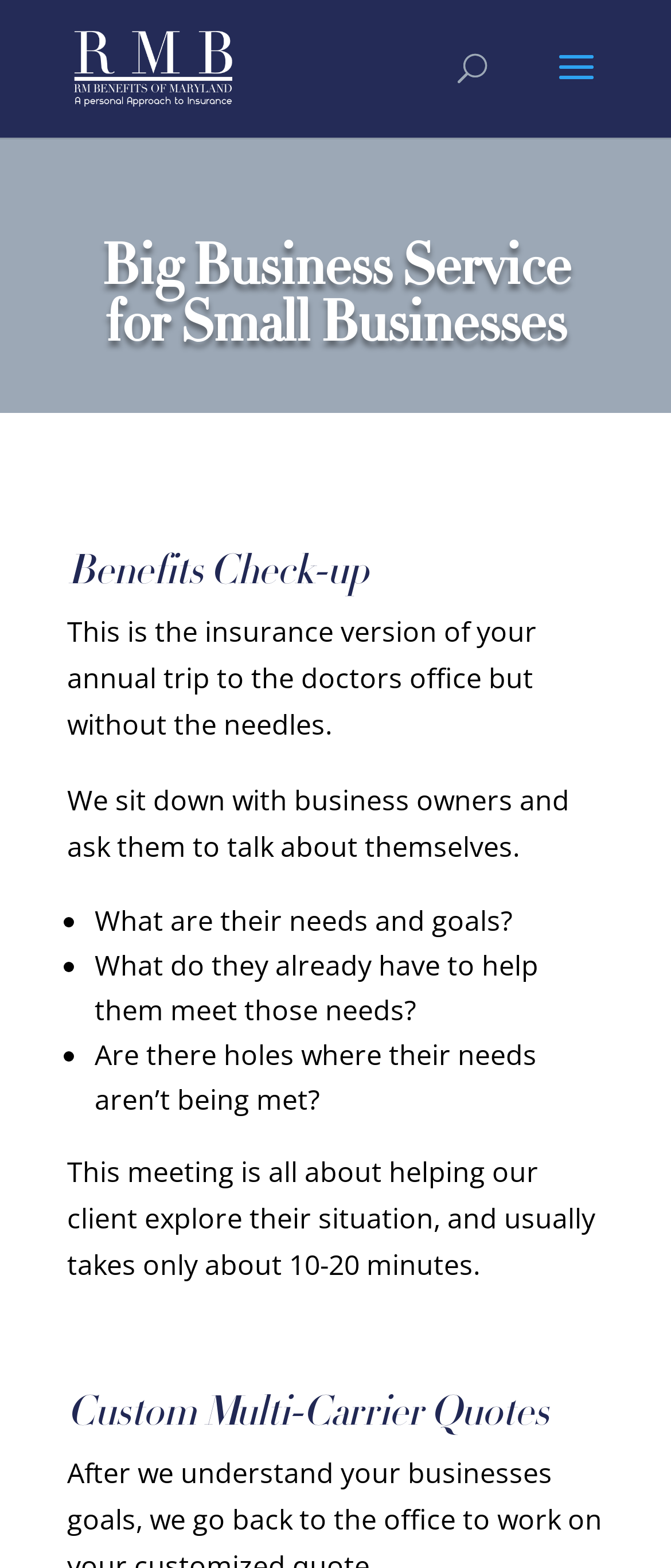How many list markers are there?
Examine the webpage screenshot and provide an in-depth answer to the question.

There are three list markers on the webpage, each represented by a bullet point, and they are used to list out the questions asked during the meeting, such as 'What are their needs and goals?' and 'What do they already have to help them meet those needs?'.